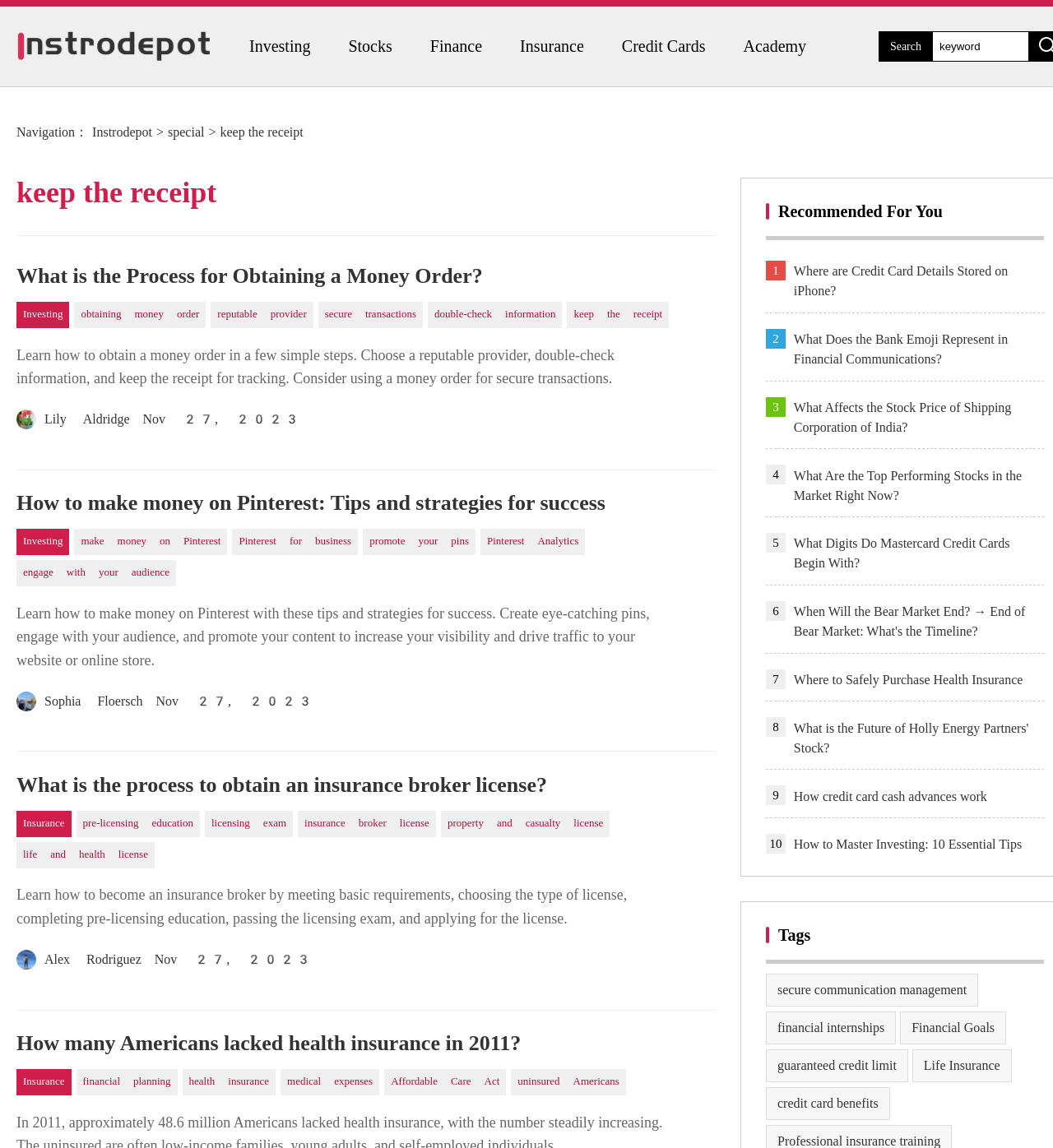Could you indicate the bounding box coordinates of the region to click in order to complete this instruction: "Search for a keyword".

[0.886, 0.027, 0.977, 0.054]